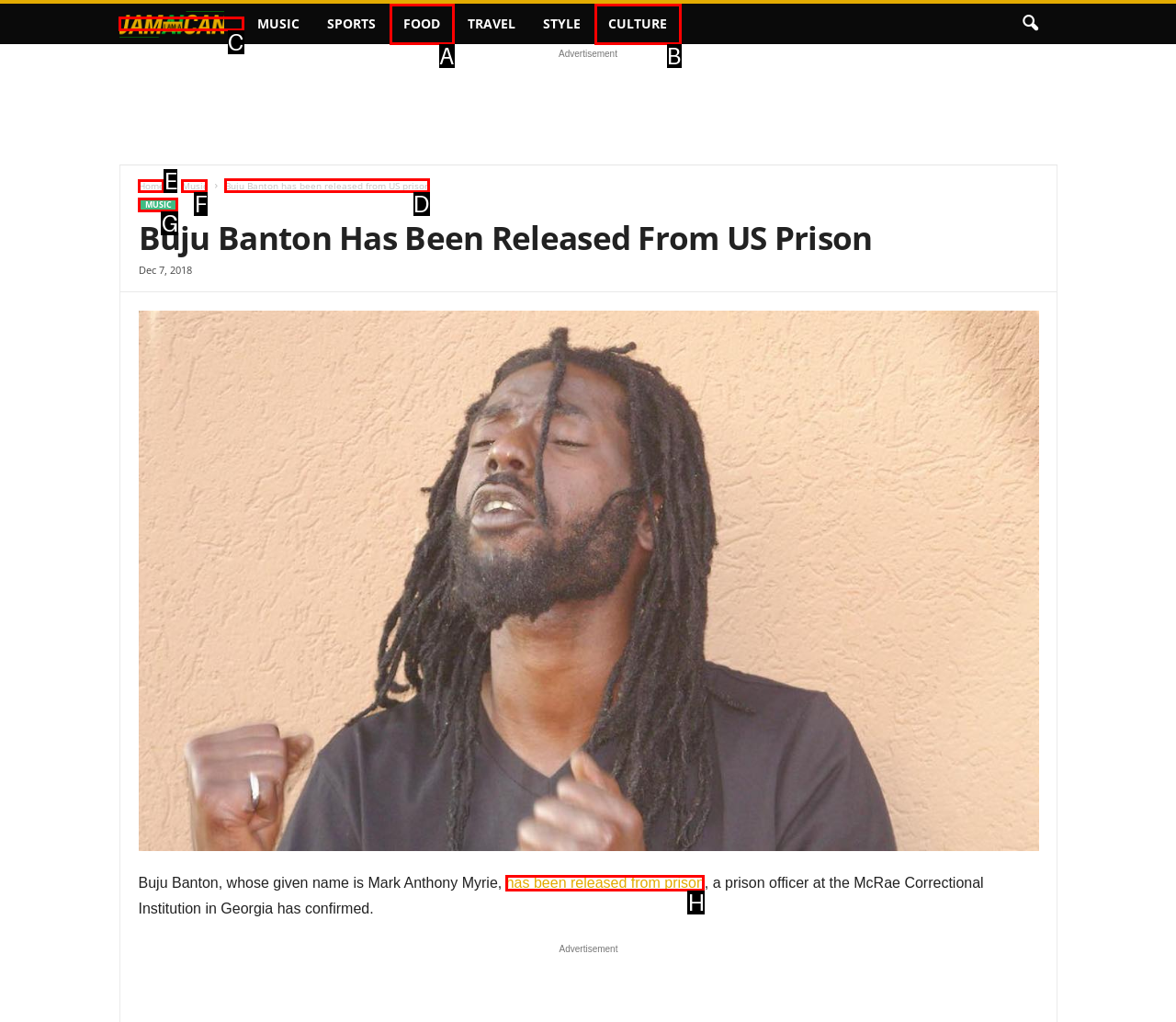Identify the HTML element to click to fulfill this task: Read about Buju Banton
Answer with the letter from the given choices.

D